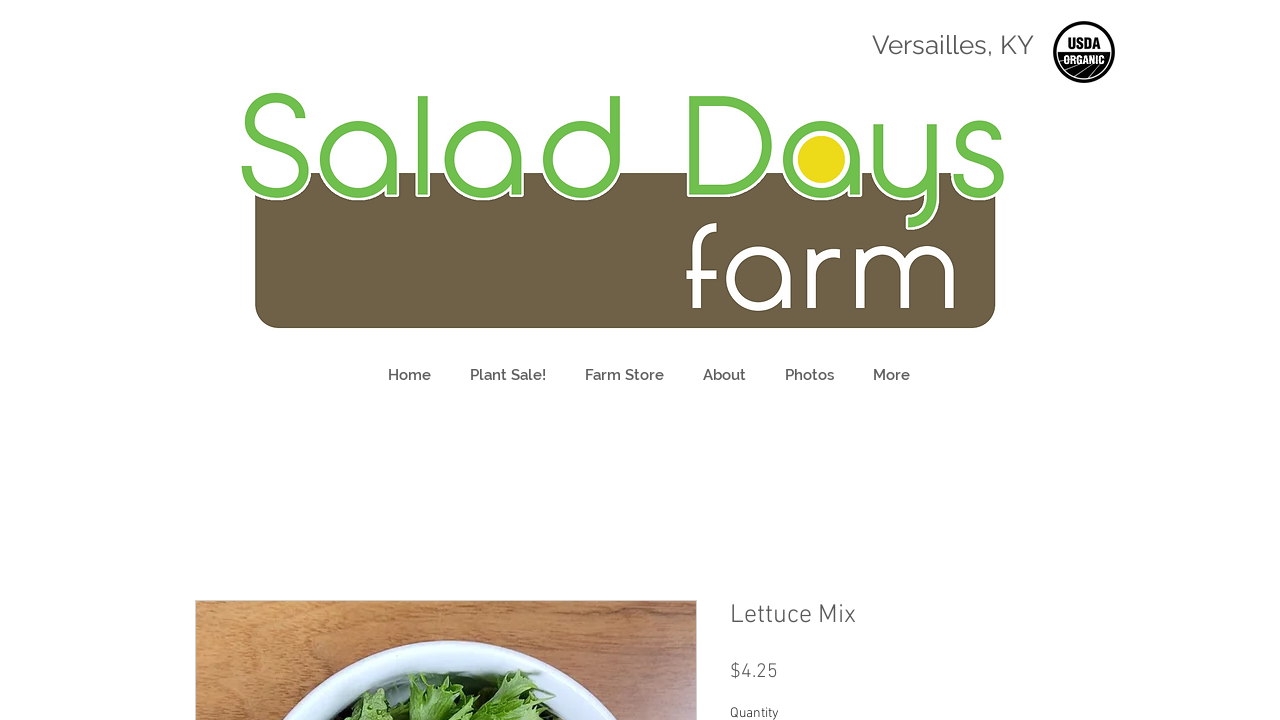Please use the details from the image to answer the following question comprehensively:
What is the purpose of the 'More' menu item?

I found the purpose of the 'More' menu item by looking at its location in the navigation menu and its generic type, which suggests that it is a dropdown menu that shows more options when clicked.